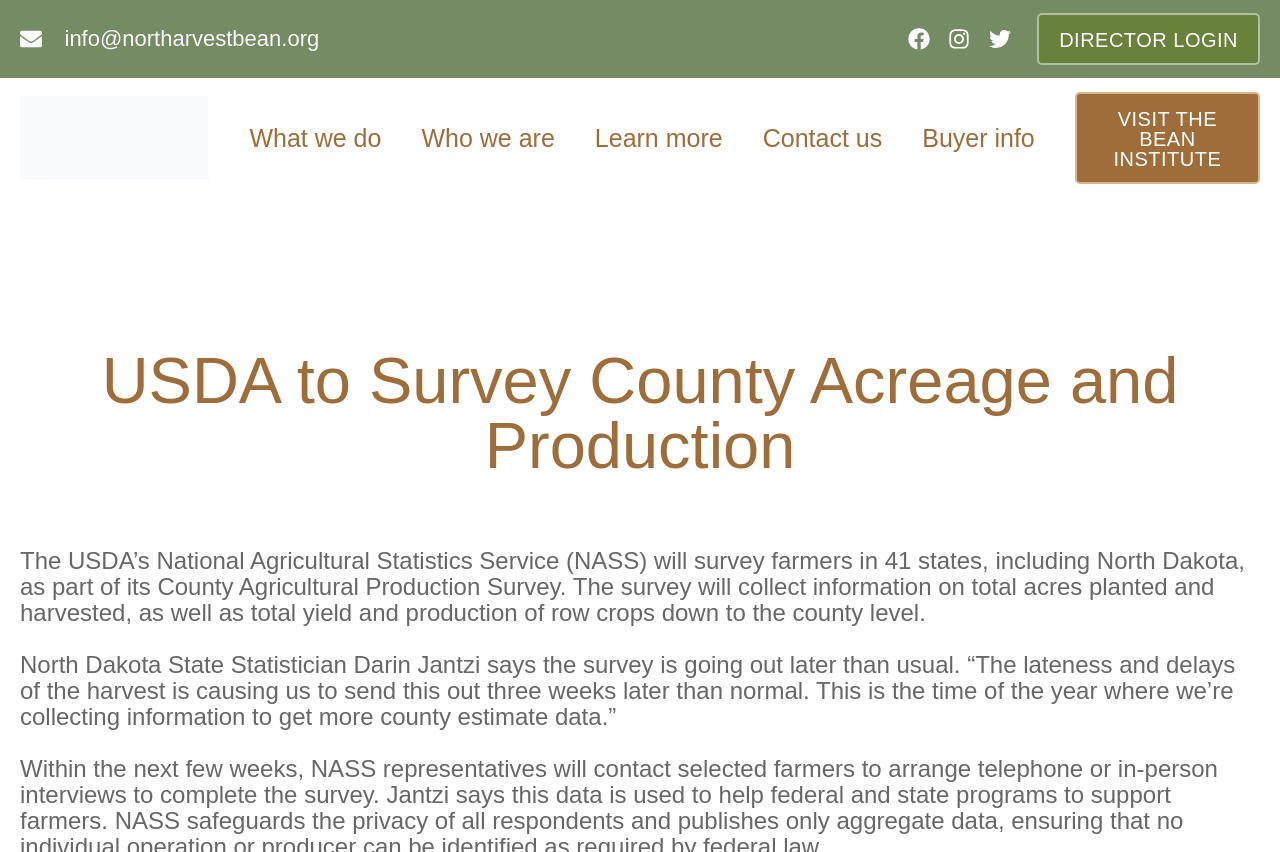Using the provided element description: "Instagram", determine the bounding box coordinates of the corresponding UI element in the screenshot.

[0.736, 0.025, 0.763, 0.066]